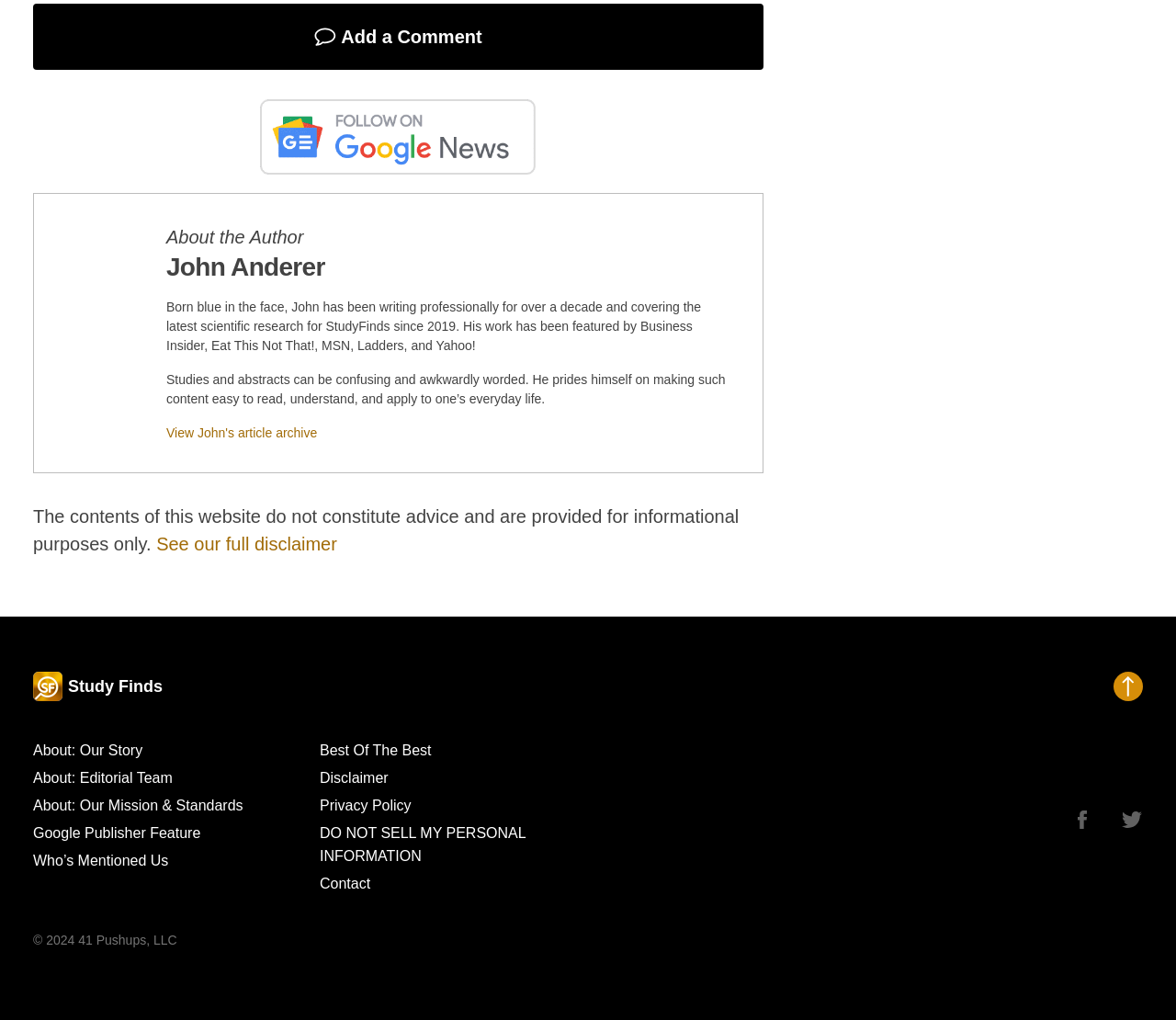Bounding box coordinates are specified in the format (top-left x, top-left y, bottom-right x, bottom-right y). All values are floating point numbers bounded between 0 and 1. Please provide the bounding box coordinate of the region this sentence describes: Study Finds

[0.028, 0.659, 0.138, 0.688]